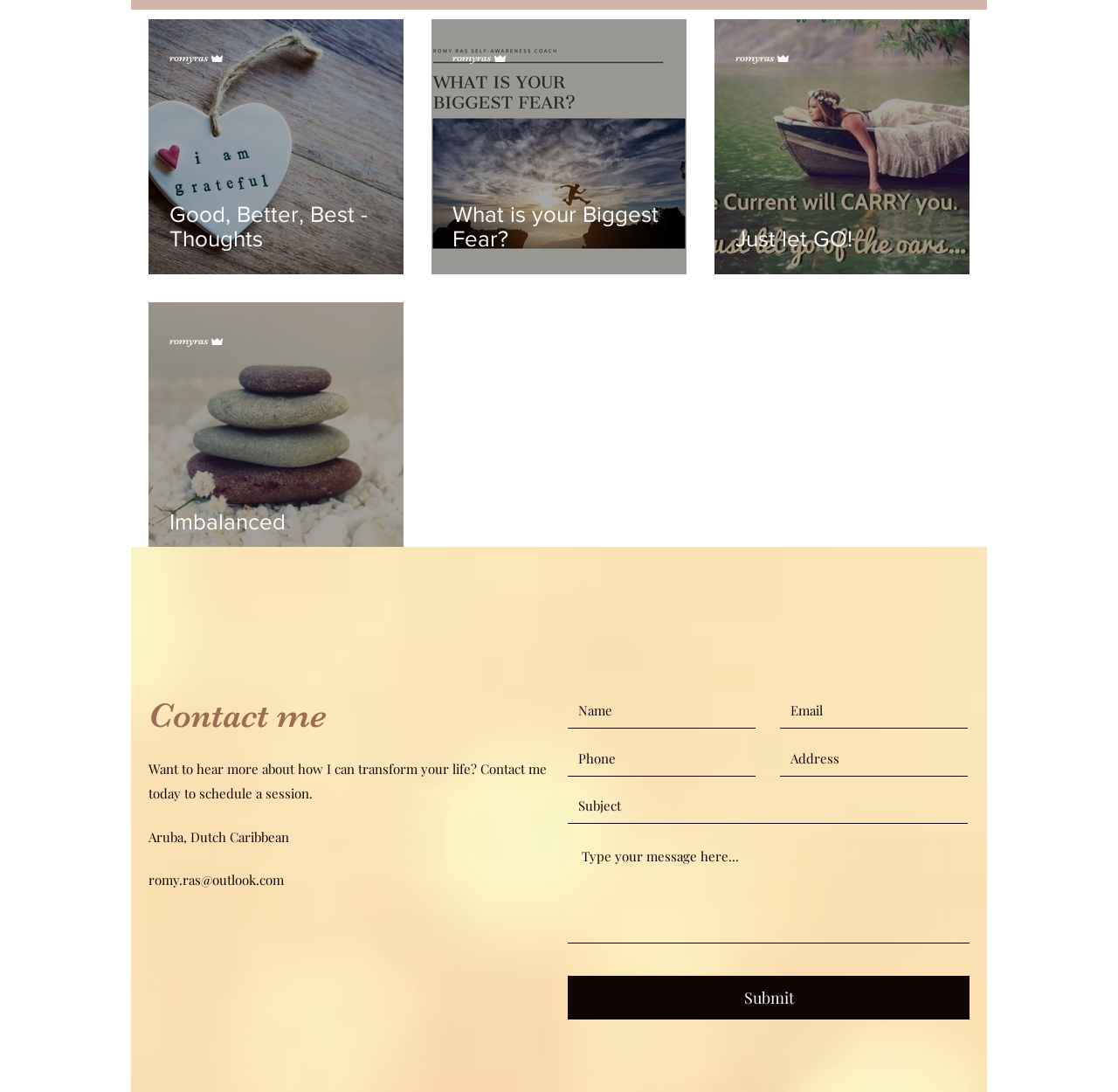Based on the element description NEXT Emotions make me emotional, identify the bounding box coordinates for the UI element. The coordinates should be in the format (top-left x, top-left y, bottom-right x, bottom-right y) and within the 0 to 1 range.

None